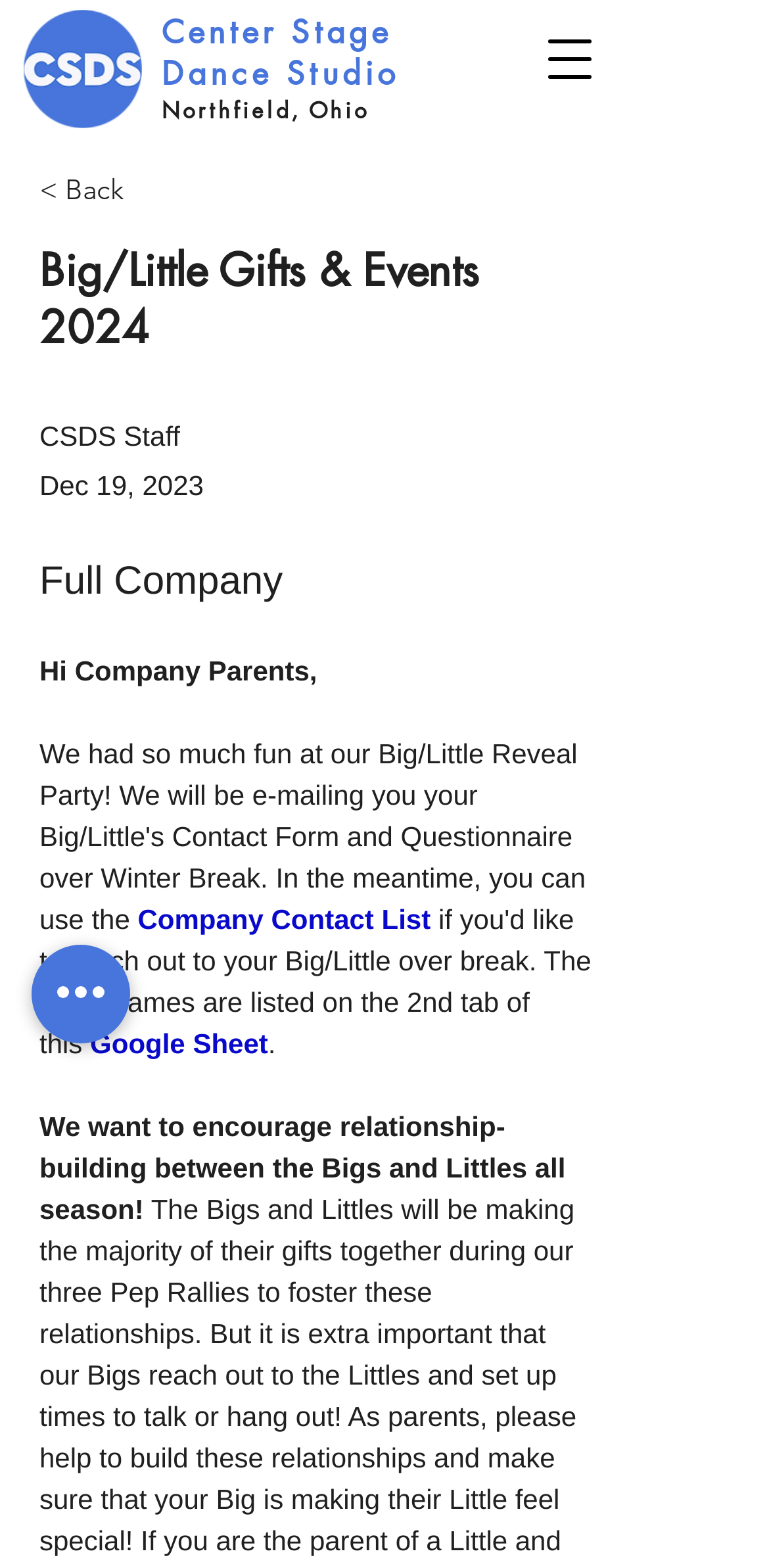Please identify the bounding box coordinates of the area that needs to be clicked to follow this instruction: "Open navigation menu".

[0.69, 0.013, 0.792, 0.063]